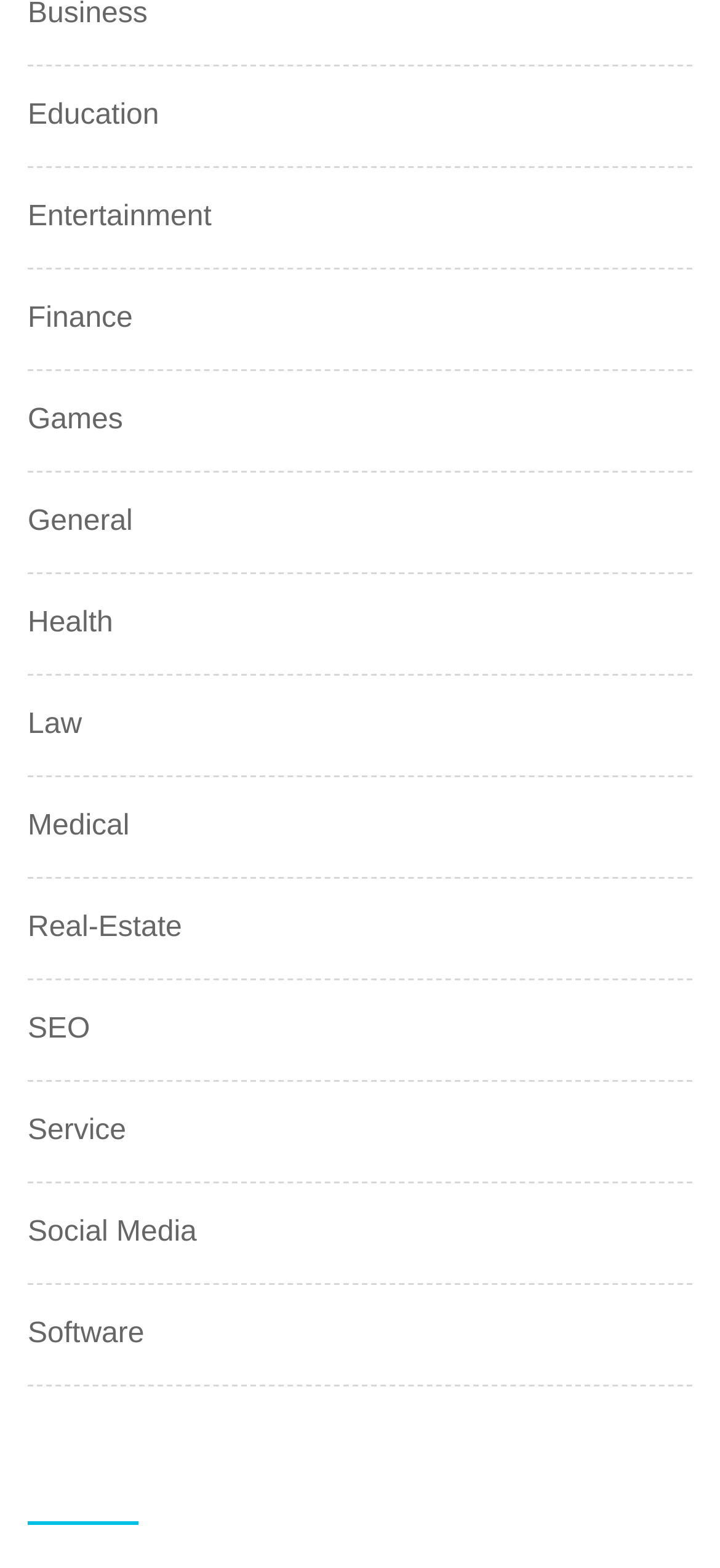Please specify the bounding box coordinates of the element that should be clicked to execute the given instruction: 'Click on Education'. Ensure the coordinates are four float numbers between 0 and 1, expressed as [left, top, right, bottom].

[0.038, 0.06, 0.221, 0.088]